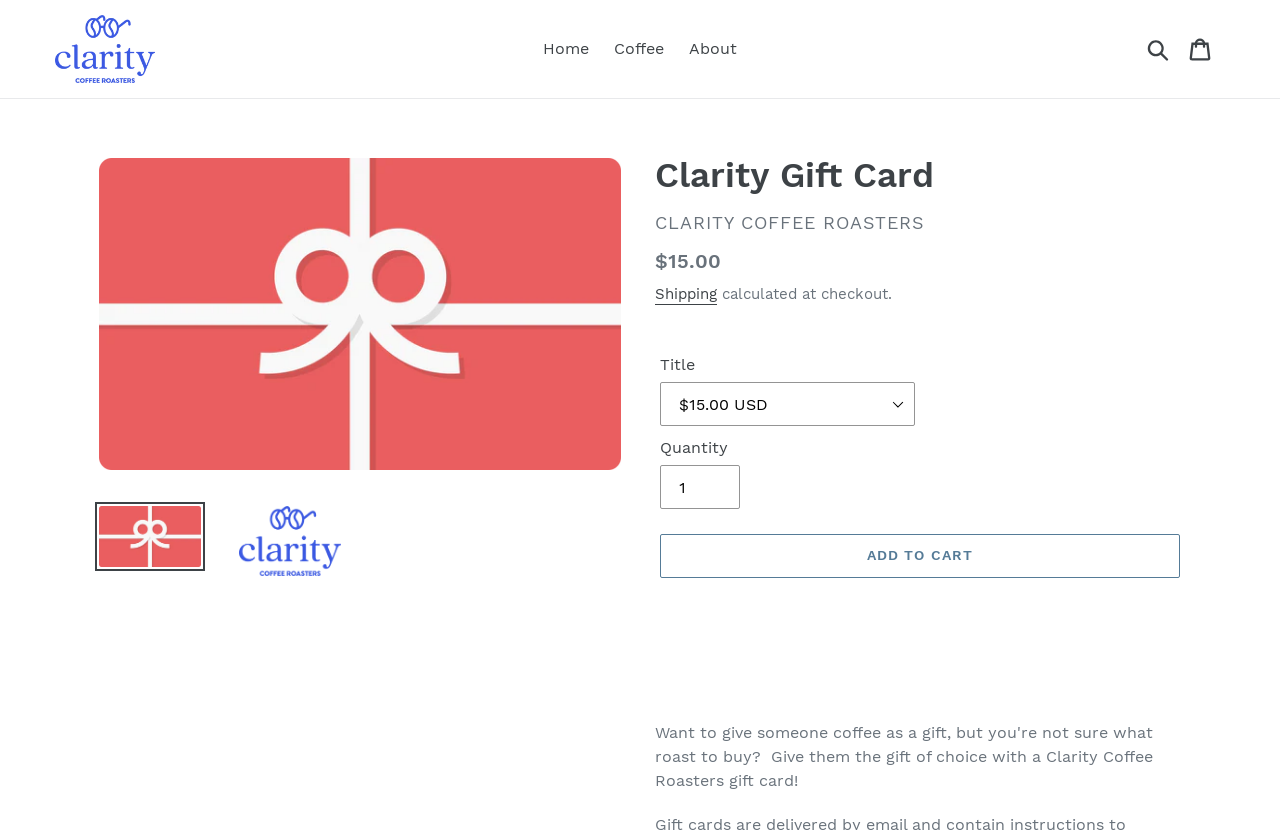Respond to the question below with a single word or phrase:
What is the theme of the image on the page?

Coffee